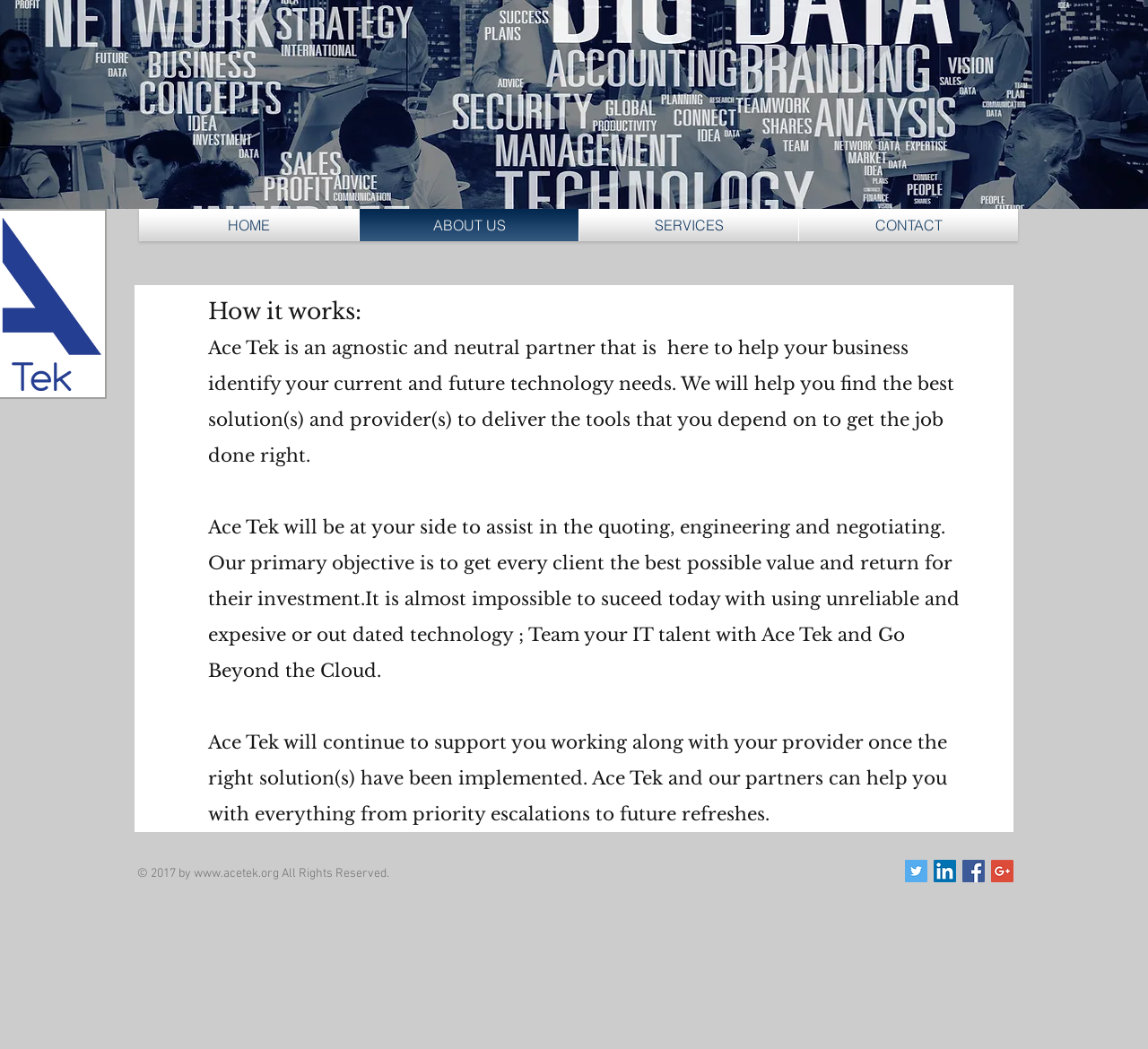Identify the bounding box coordinates of the section to be clicked to complete the task described by the following instruction: "visit acetek website". The coordinates should be four float numbers between 0 and 1, formatted as [left, top, right, bottom].

[0.169, 0.826, 0.243, 0.84]